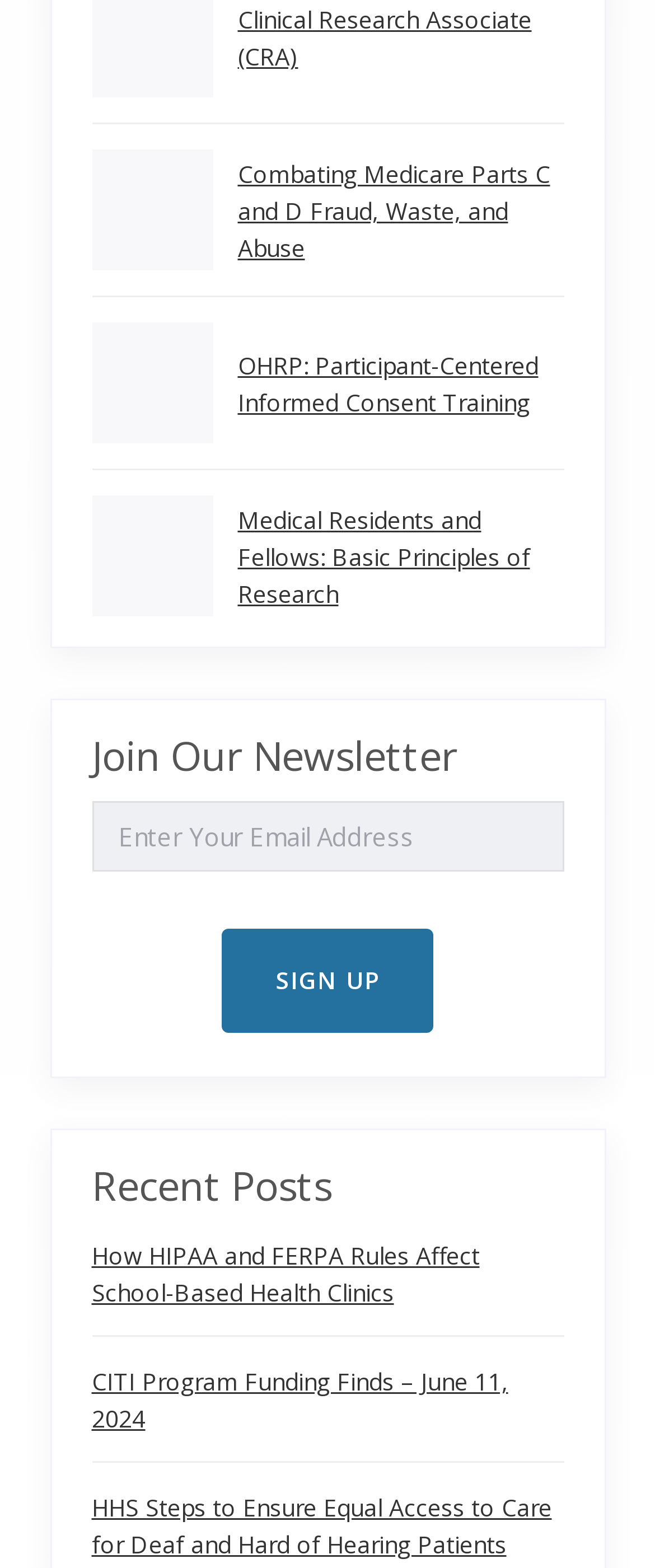Determine the bounding box coordinates of the clickable element necessary to fulfill the instruction: "Toggle navigation". Provide the coordinates as four float numbers within the 0 to 1 range, i.e., [left, top, right, bottom].

None